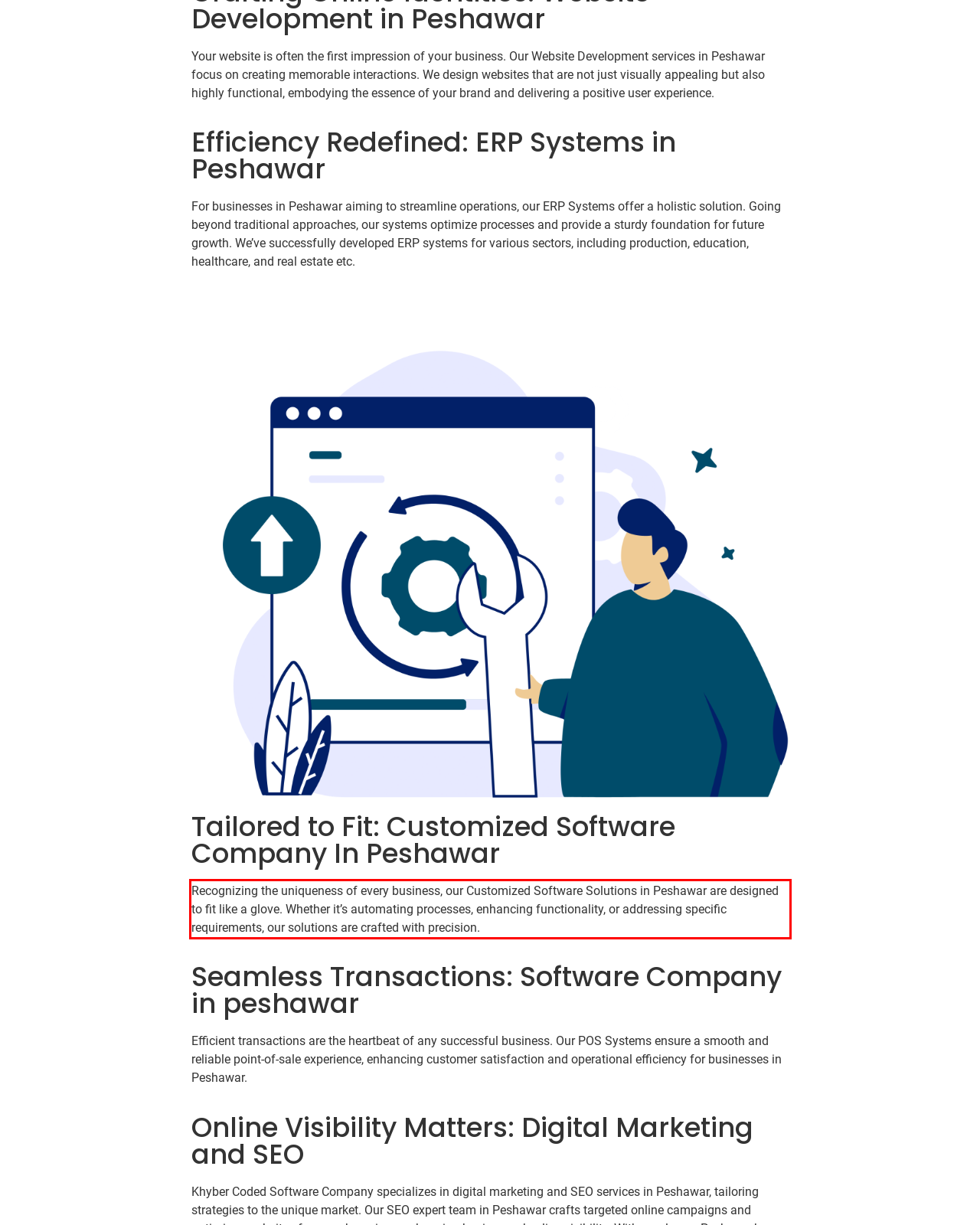You are provided with a screenshot of a webpage featuring a red rectangle bounding box. Extract the text content within this red bounding box using OCR.

Recognizing the uniqueness of every business, our Customized Software Solutions in Peshawar are designed to fit like a glove. Whether it’s automating processes, enhancing functionality, or addressing specific requirements, our solutions are crafted with precision.